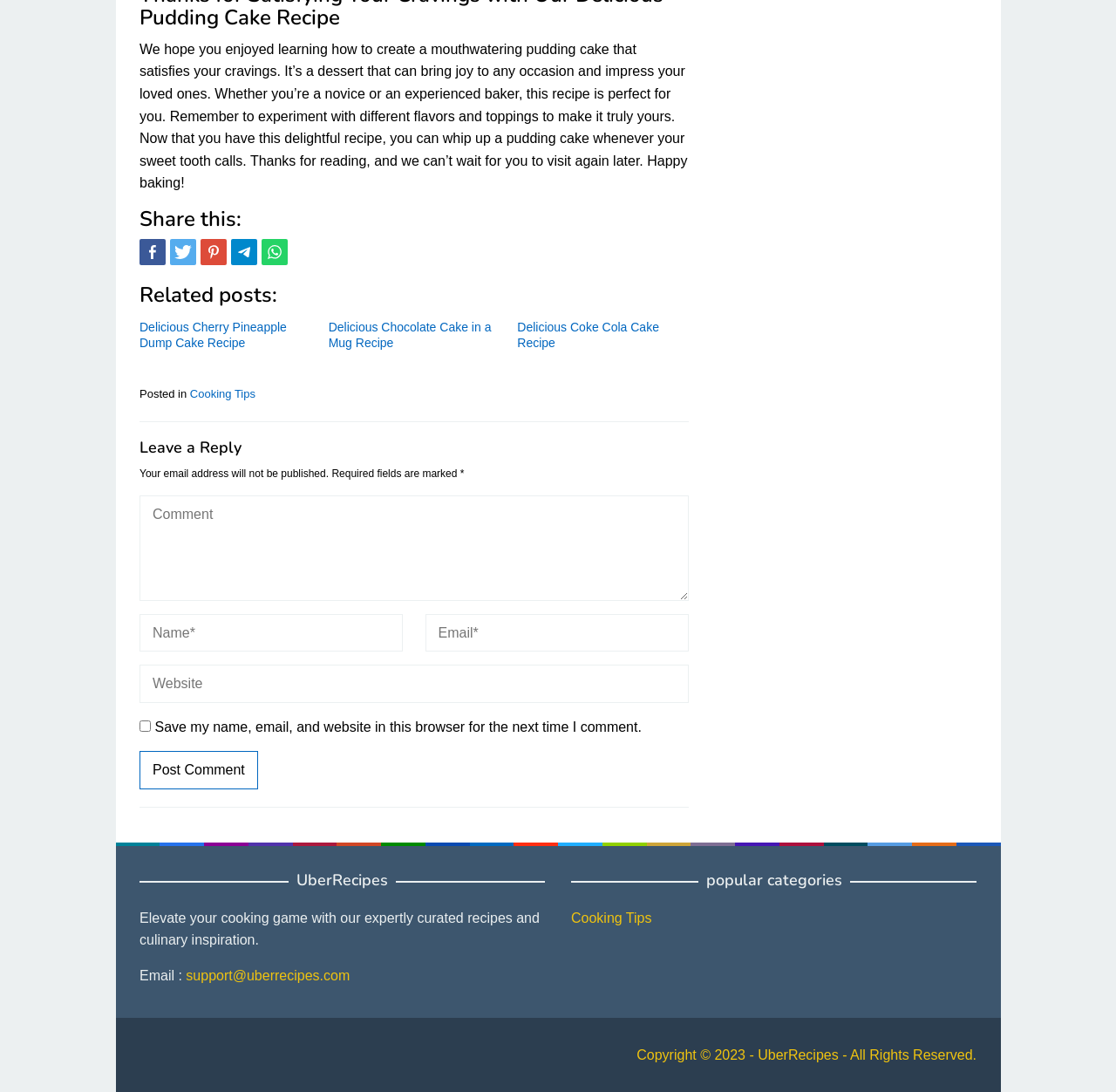Locate the bounding box coordinates of the clickable element to fulfill the following instruction: "Click on NEWS". Provide the coordinates as four float numbers between 0 and 1 in the format [left, top, right, bottom].

None